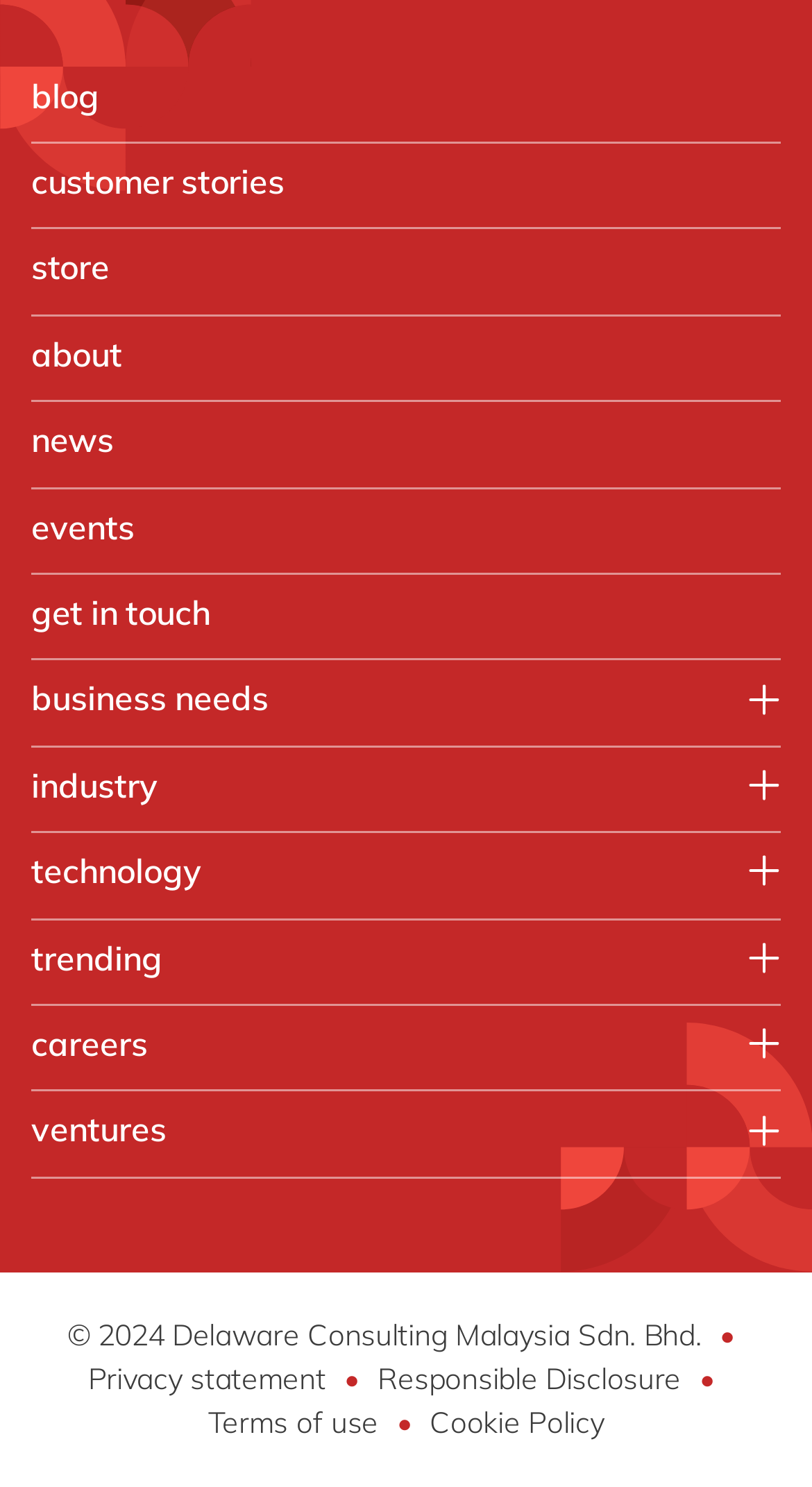Mark the bounding box of the element that matches the following description: "how & who can apply".

[0.038, 0.822, 0.387, 0.858]